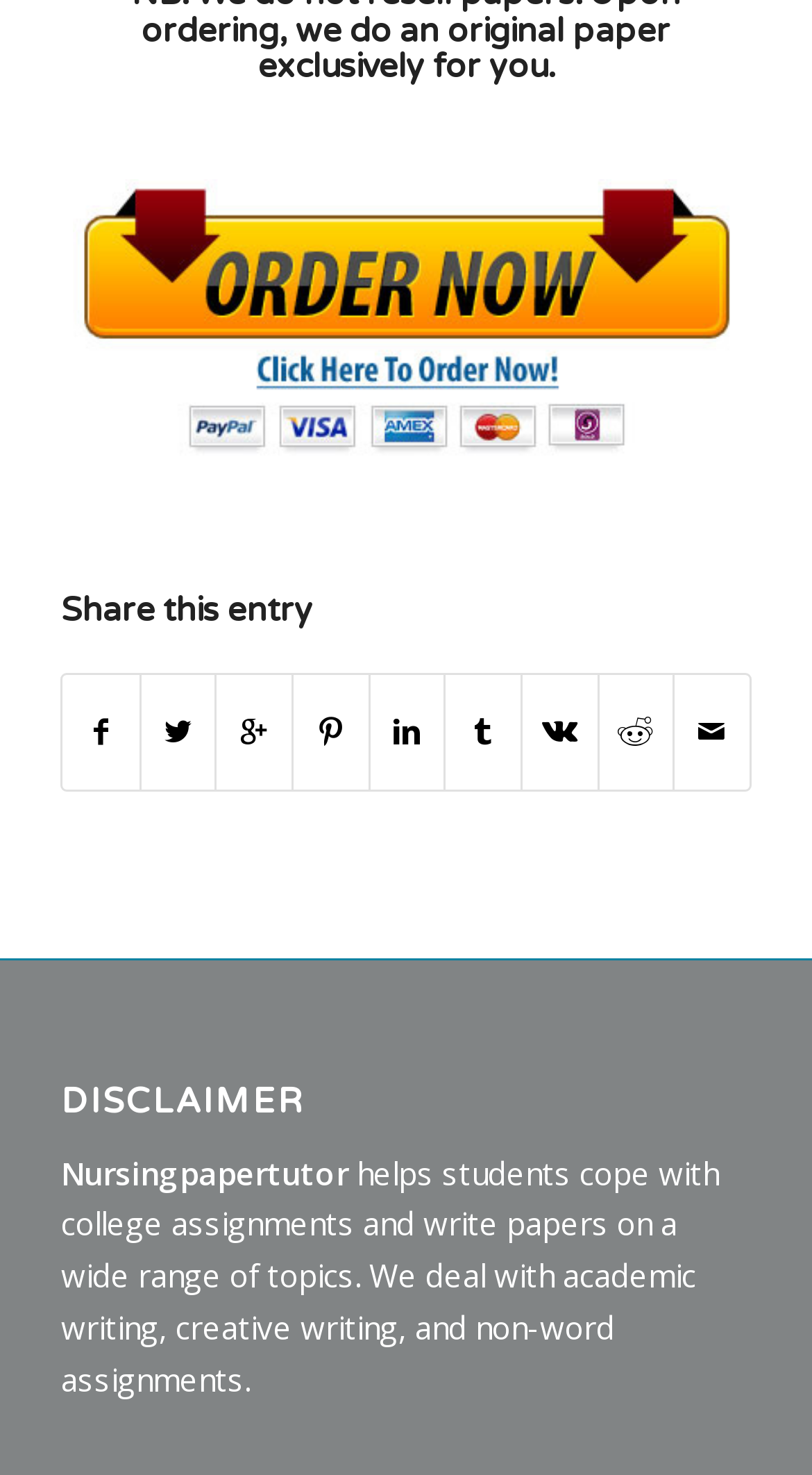Please identify the bounding box coordinates of the clickable element to fulfill the following instruction: "Click on the 'Share this entry' link". The coordinates should be four float numbers between 0 and 1, i.e., [left, top, right, bottom].

[0.075, 0.403, 0.925, 0.428]